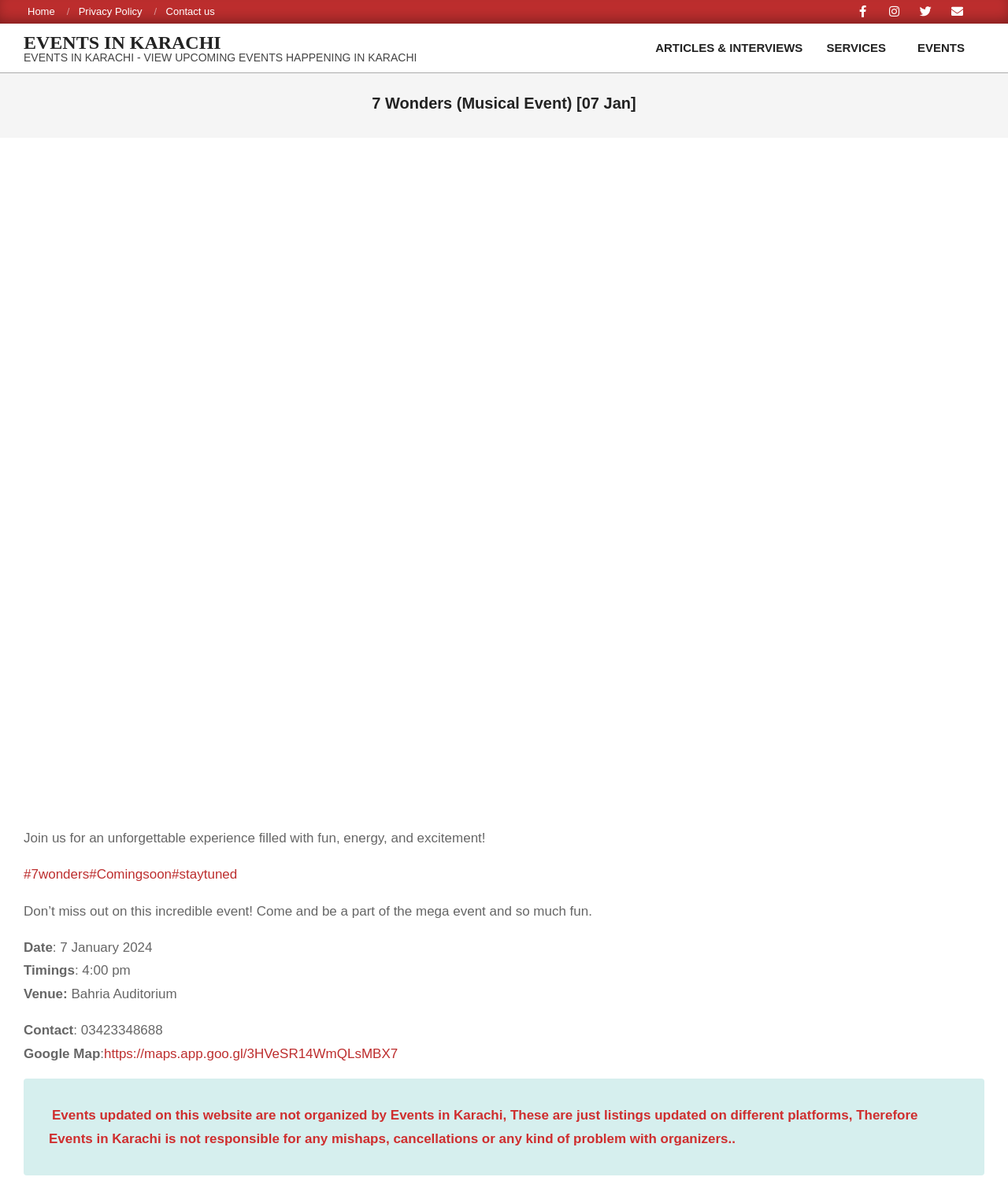From the element description: "Services", extract the bounding box coordinates of the UI element. The coordinates should be expressed as four float numbers between 0 and 1, in the order [left, top, right, bottom].

[0.808, 0.027, 0.898, 0.054]